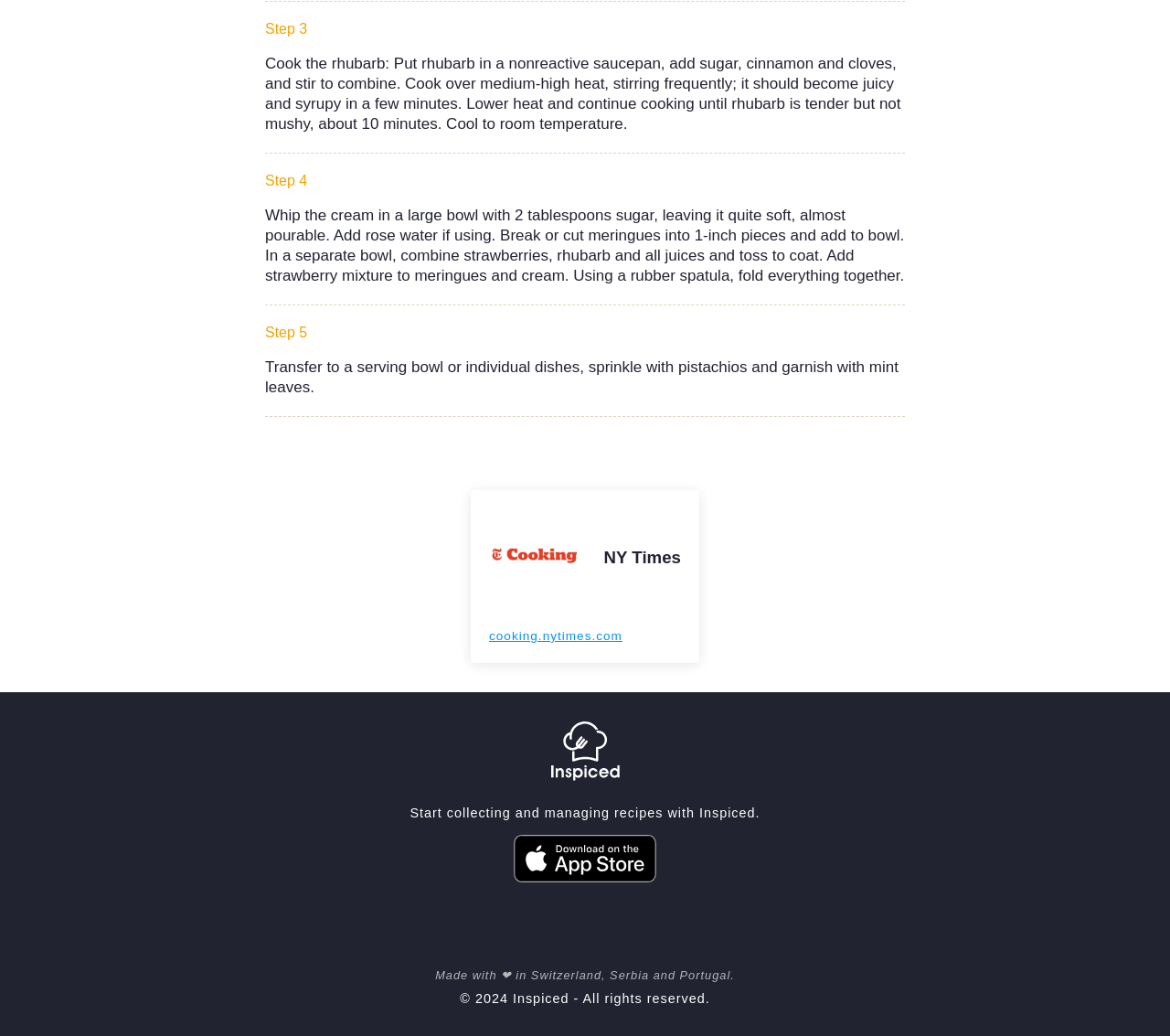Please predict the bounding box coordinates (top-left x, top-left y, bottom-right x, bottom-right y) for the UI element in the screenshot that fits the description: cooking.nytimes.com

[0.418, 0.607, 0.532, 0.62]